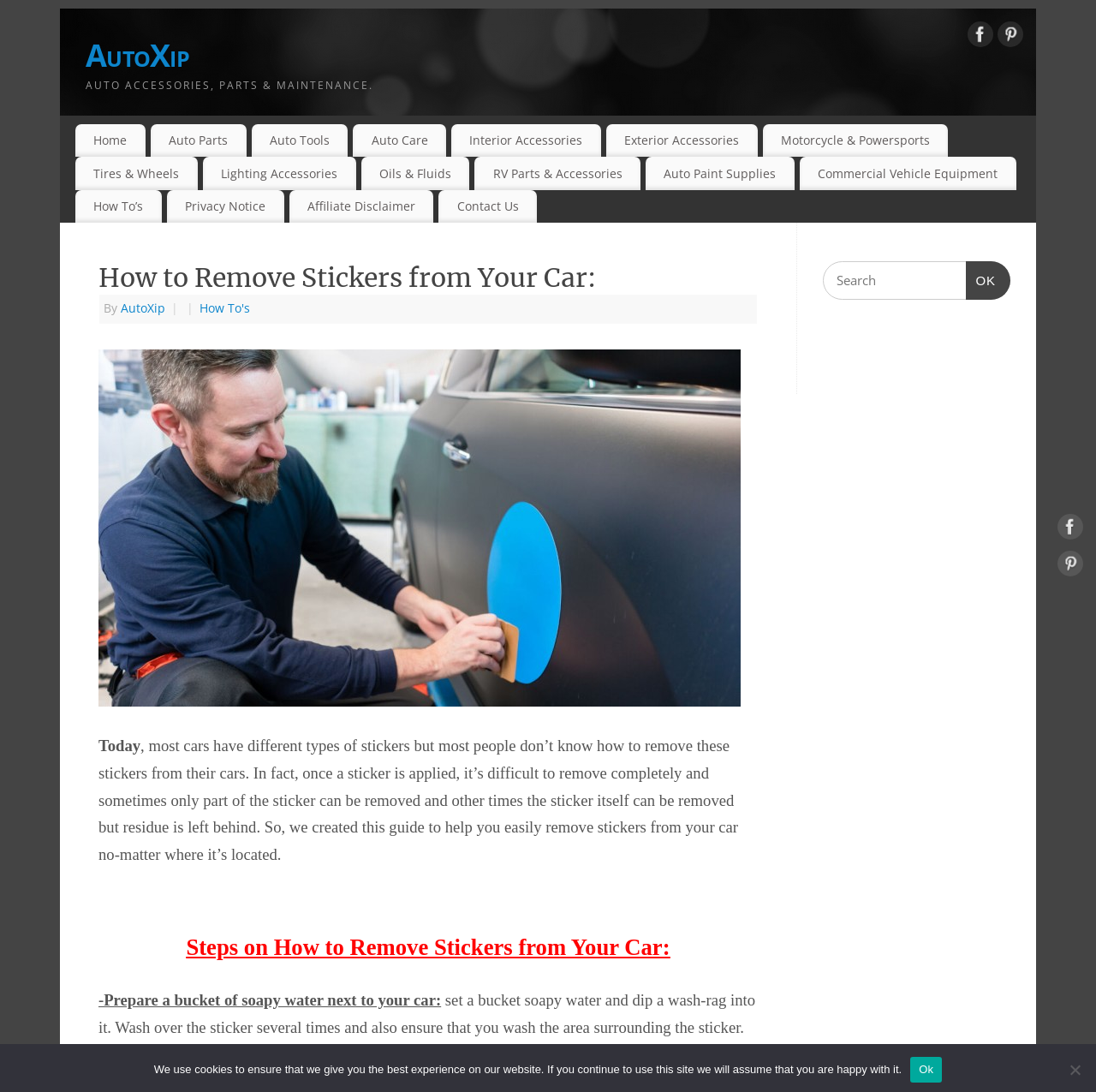Please identify the bounding box coordinates of the element's region that should be clicked to execute the following instruction: "Click on the 'Facebook' link". The bounding box coordinates must be four float numbers between 0 and 1, i.e., [left, top, right, bottom].

[0.883, 0.02, 0.906, 0.049]